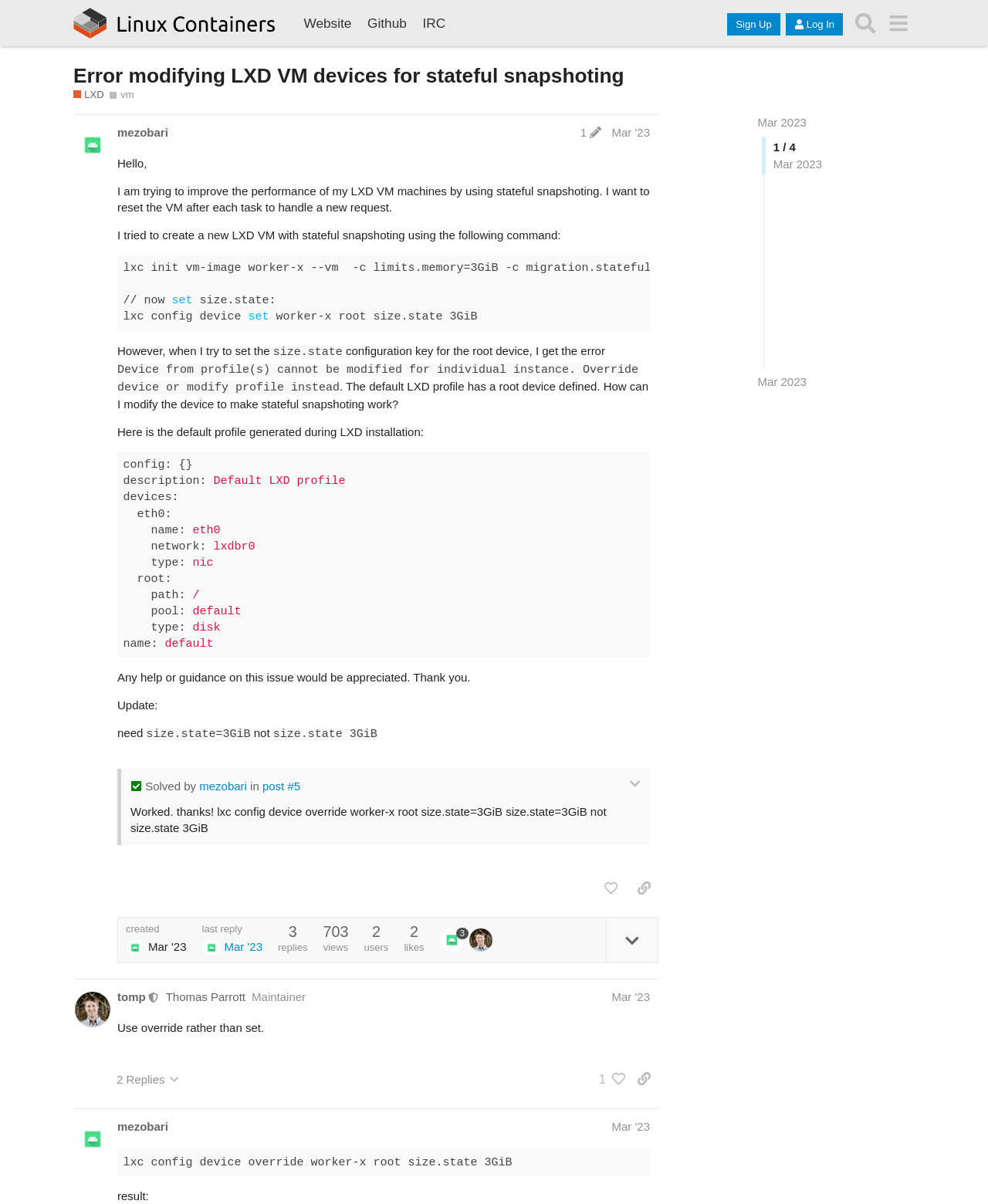Please identify the bounding box coordinates of the area that needs to be clicked to fulfill the following instruction: "Click on the 'Sign Up' button."

[0.736, 0.011, 0.79, 0.029]